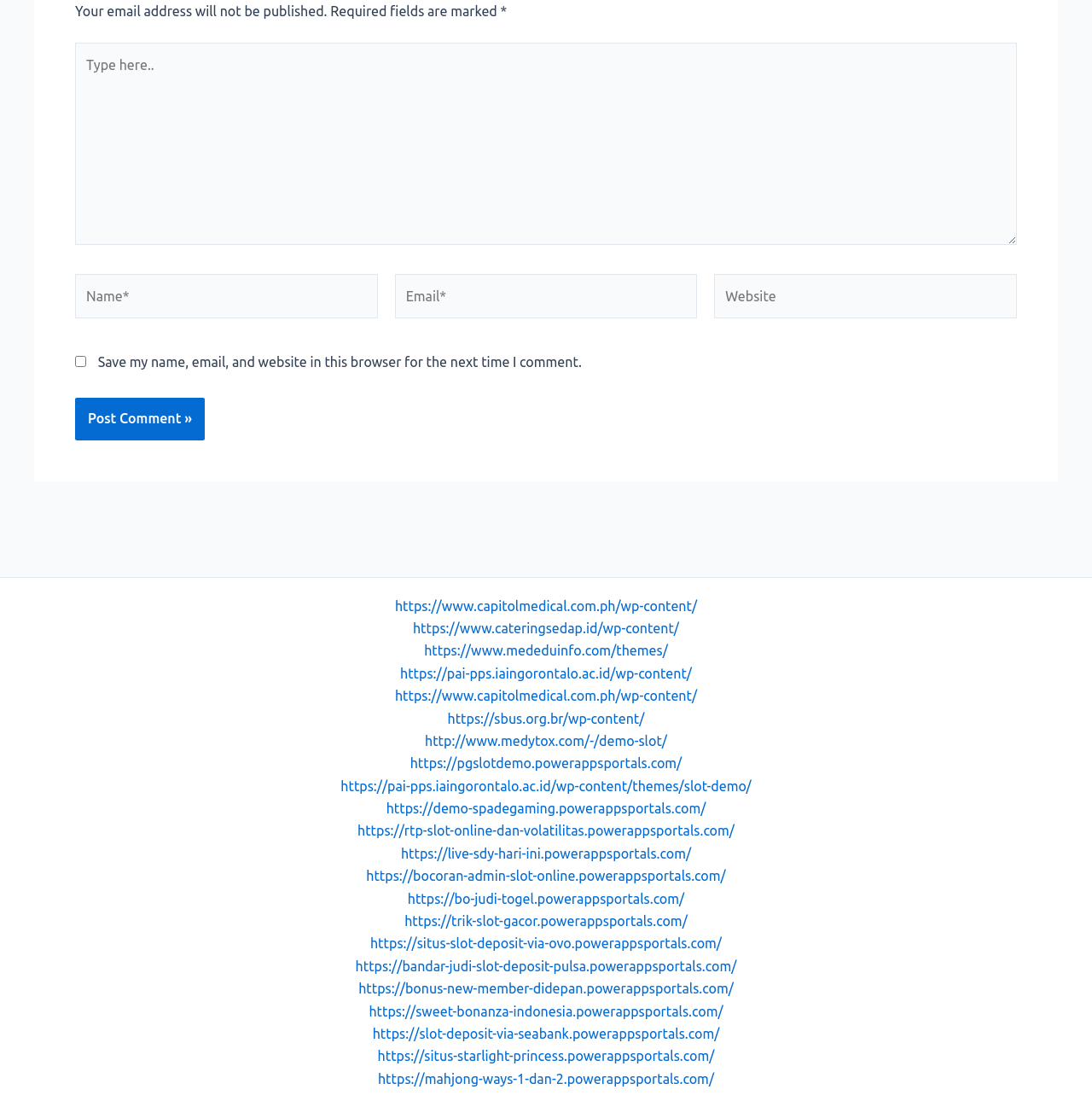How many links are present on the webpage? Based on the screenshot, please respond with a single word or phrase.

27